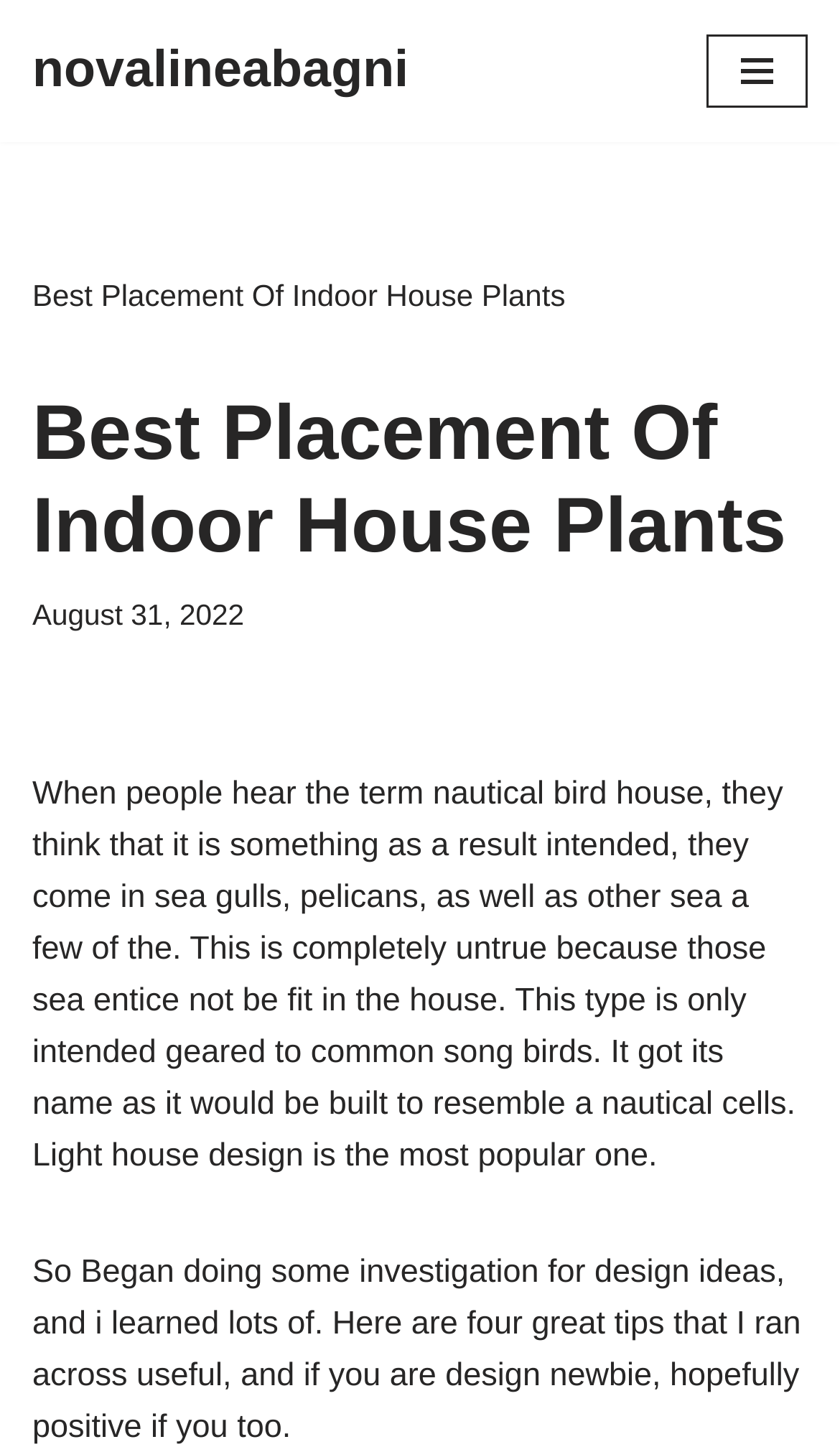Illustrate the webpage's structure and main components comprehensively.

The webpage is about the best placement of indoor house plants, specifically discussing the concept of a nautical bird house. At the top-left corner, there is a link to skip to the content. Next to it, there is a link to "novalineabagni". On the top-right corner, there is a navigation menu button.

Below the navigation menu button, there is a heading that reads "Best Placement Of Indoor House Plants", which is also the title of the webpage. Underneath the heading, there is a timestamp indicating that the article was published on August 31, 2022.

The main content of the webpage starts with a paragraph that explains the misconception about nautical bird houses, clarifying that they are intended for common song birds, not sea birds. The paragraph also mentions that the design is inspired by lighthouses.

Following this introduction, there is another paragraph that discusses the author's research on design ideas and shares four useful tips for designing a nautical bird house, targeting design newbies.